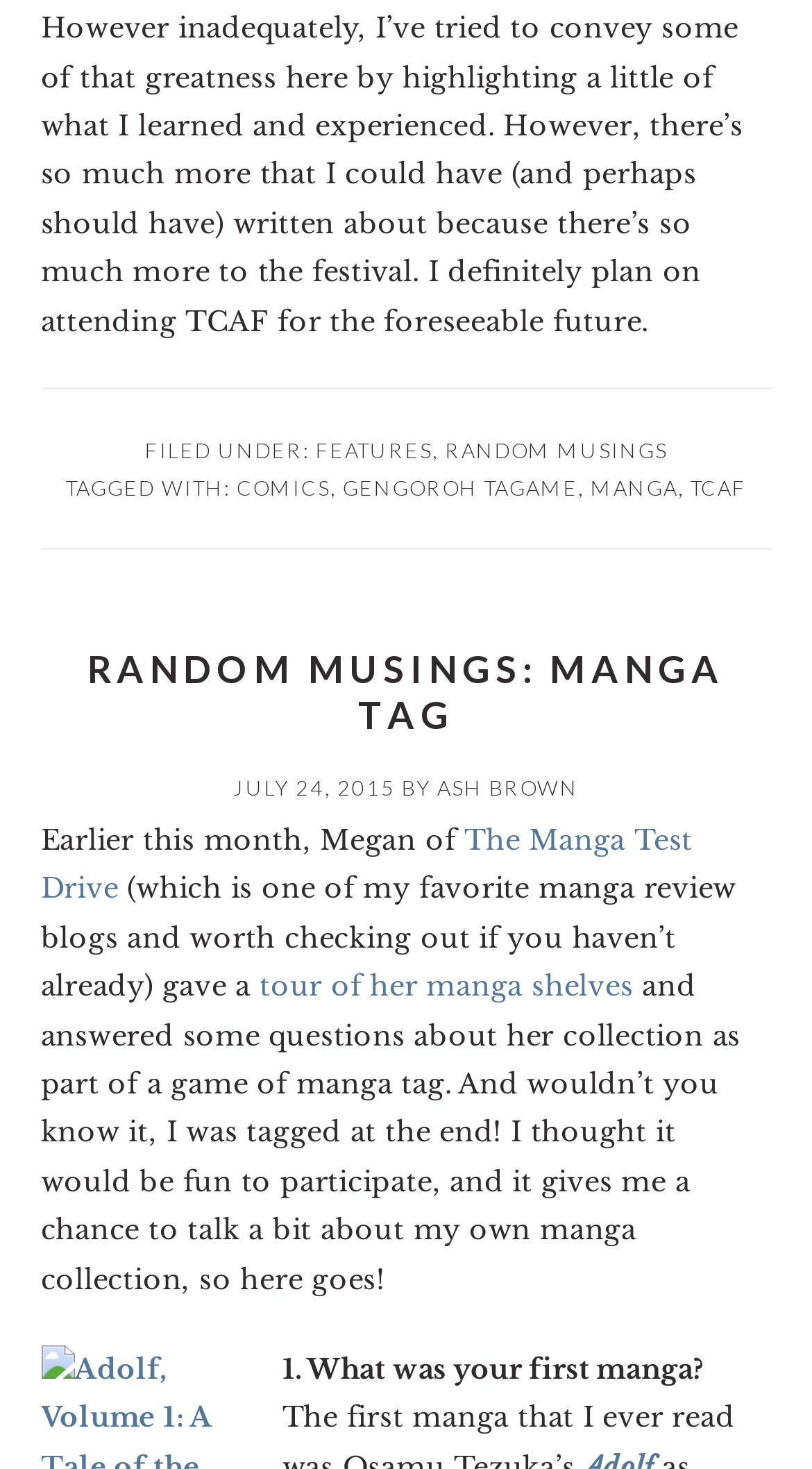What is the name of the manga review blog mentioned in the article? Based on the image, give a response in one word or a short phrase.

The Manga Test Drive